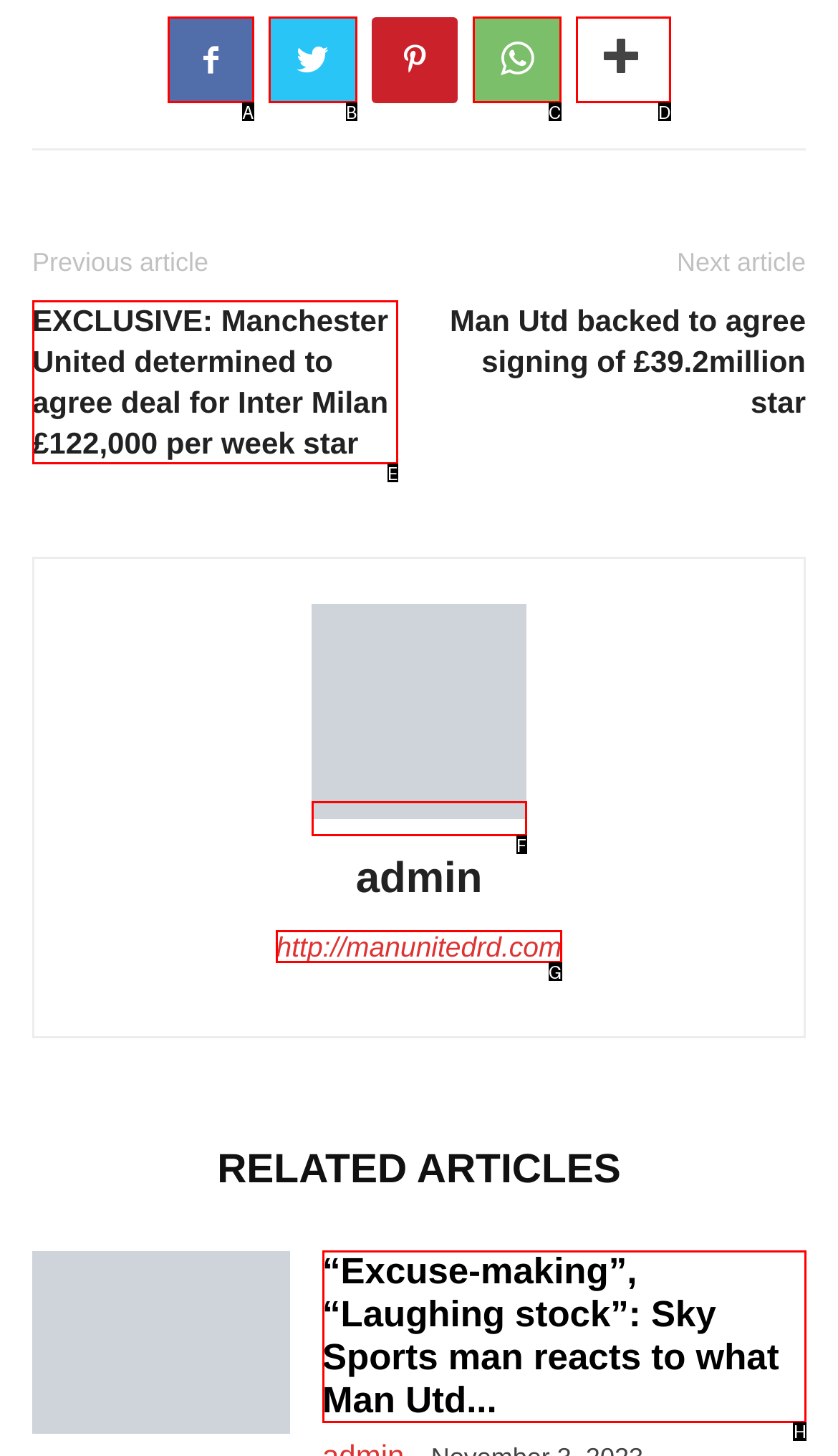Select the HTML element that needs to be clicked to perform the task: Read the article about Sky Sports man's reaction. Reply with the letter of the chosen option.

H